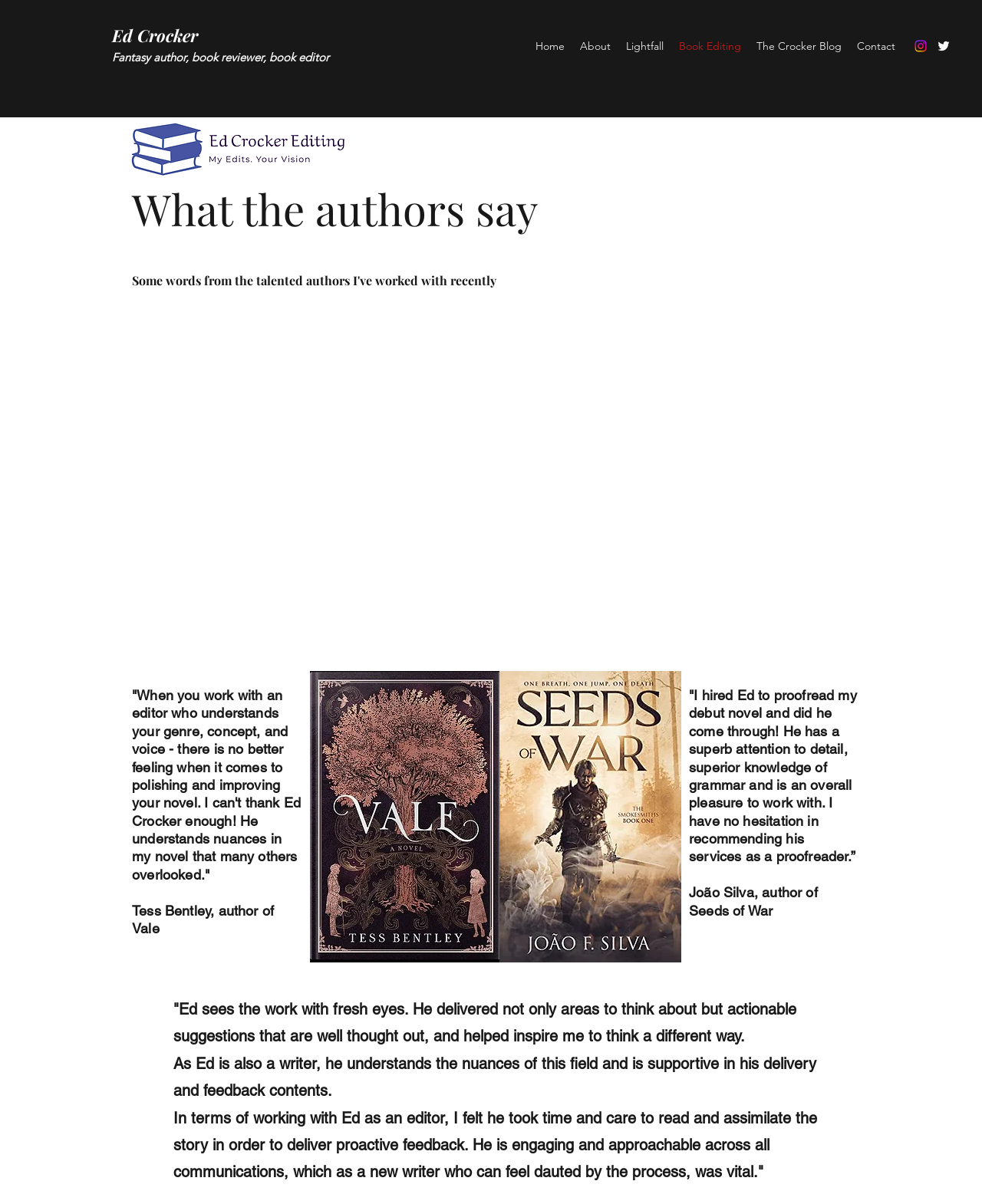What is the title of the section that contains testimonials?
Provide a detailed answer to the question using information from the image.

The section that contains testimonials has a heading 'What the authors say', which is located above the first testimonial quote.